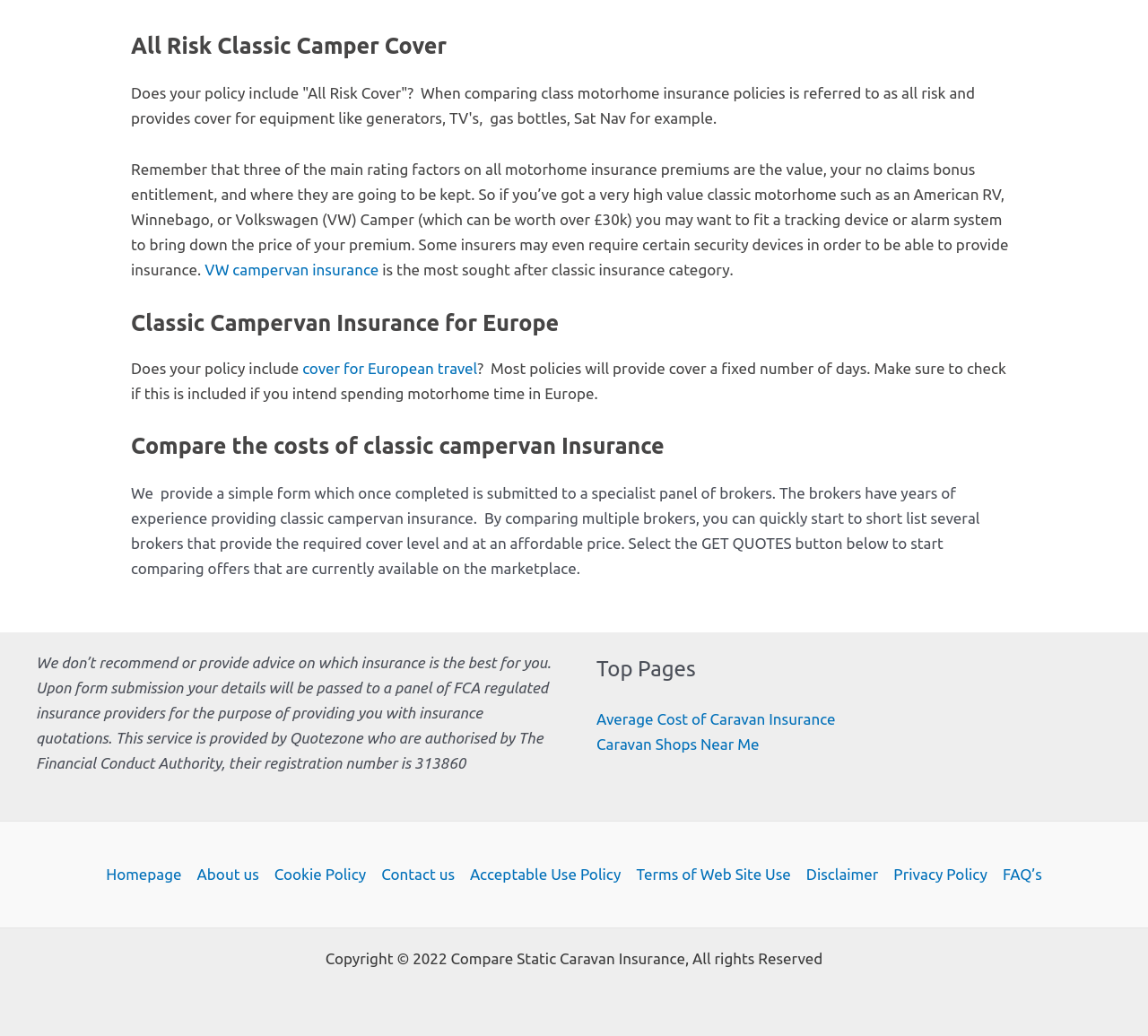Identify the bounding box for the given UI element using the description provided. Coordinates should be in the format (top-left x, top-left y, bottom-right x, bottom-right y) and must be between 0 and 1. Here is the description: Terms of Web Site Use

[0.548, 0.832, 0.696, 0.856]